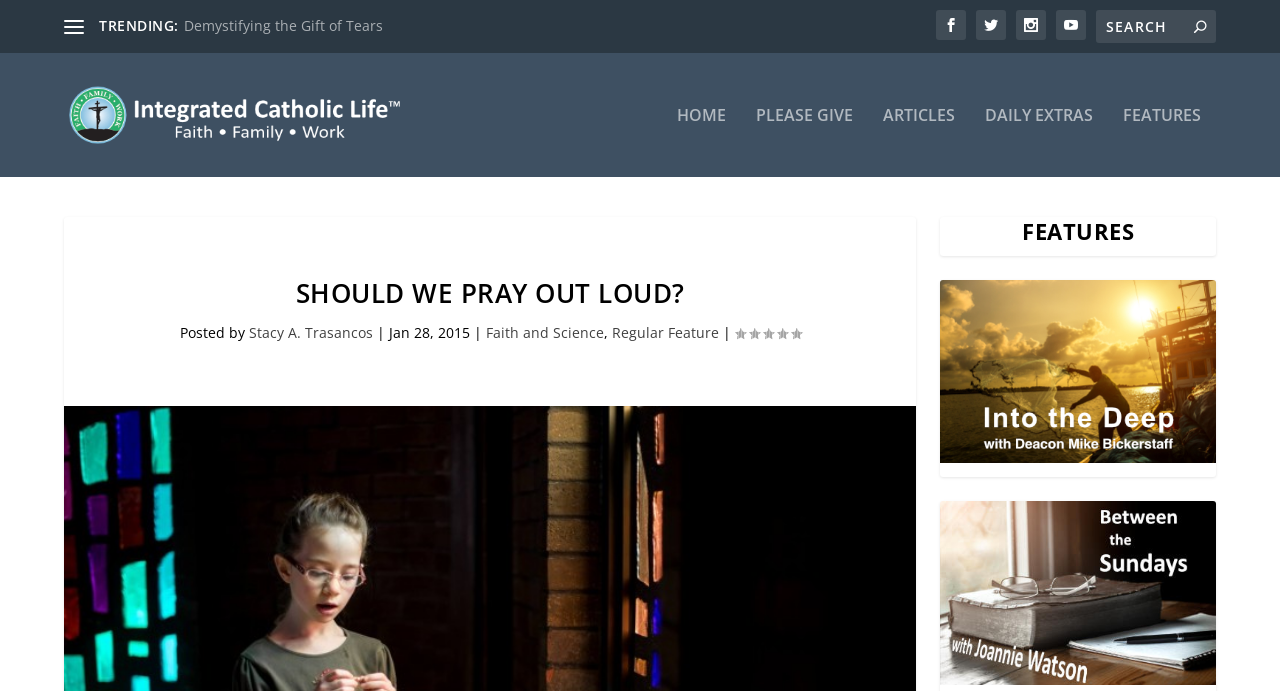What is the name of the author who posted the article?
Give a single word or phrase as your answer by examining the image.

Stacy A. Trasancos